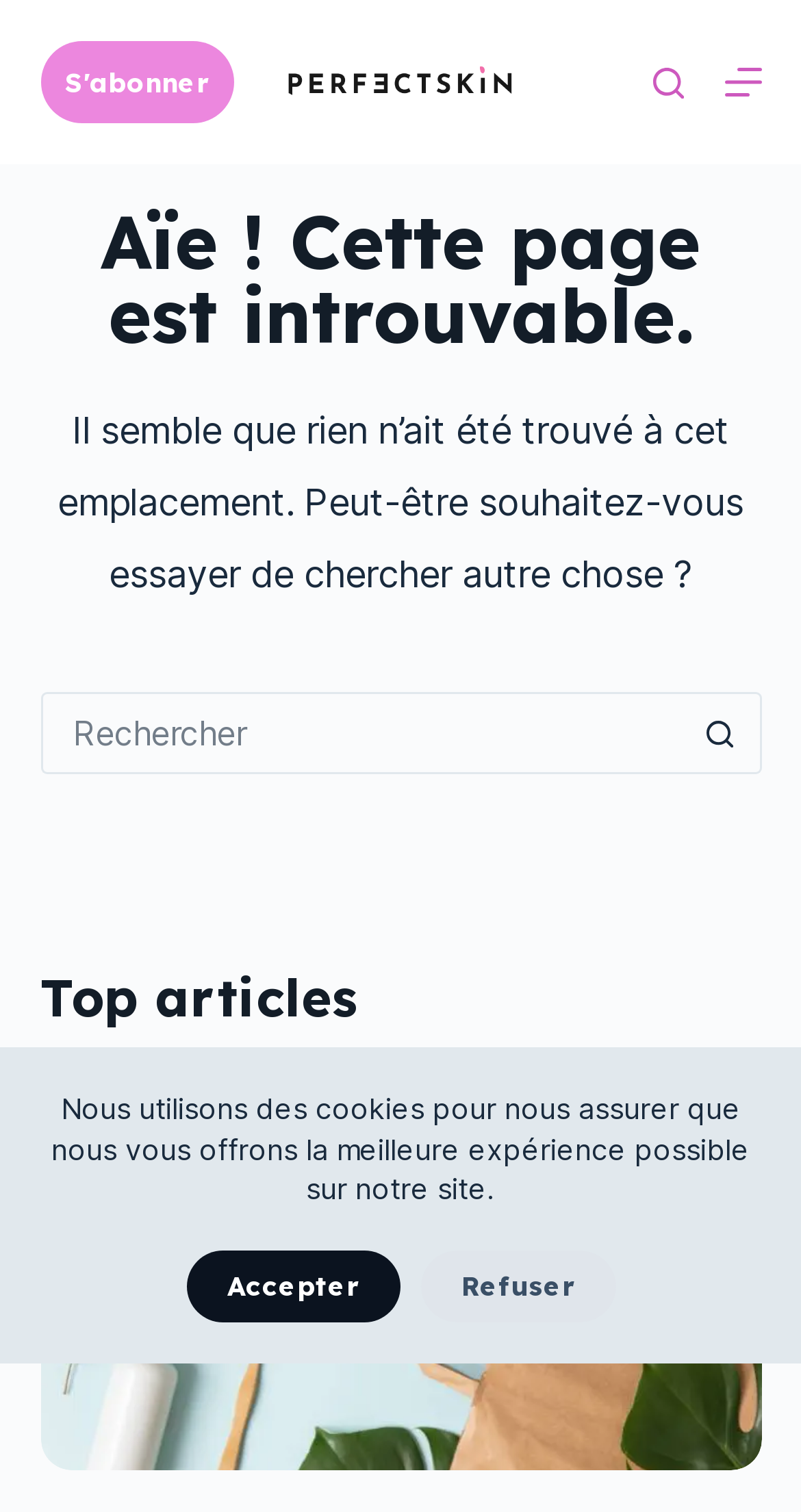From the element description: "Standard Time", extract the bounding box coordinates of the UI element. The coordinates should be expressed as four float numbers between 0 and 1, in the order [left, top, right, bottom].

None